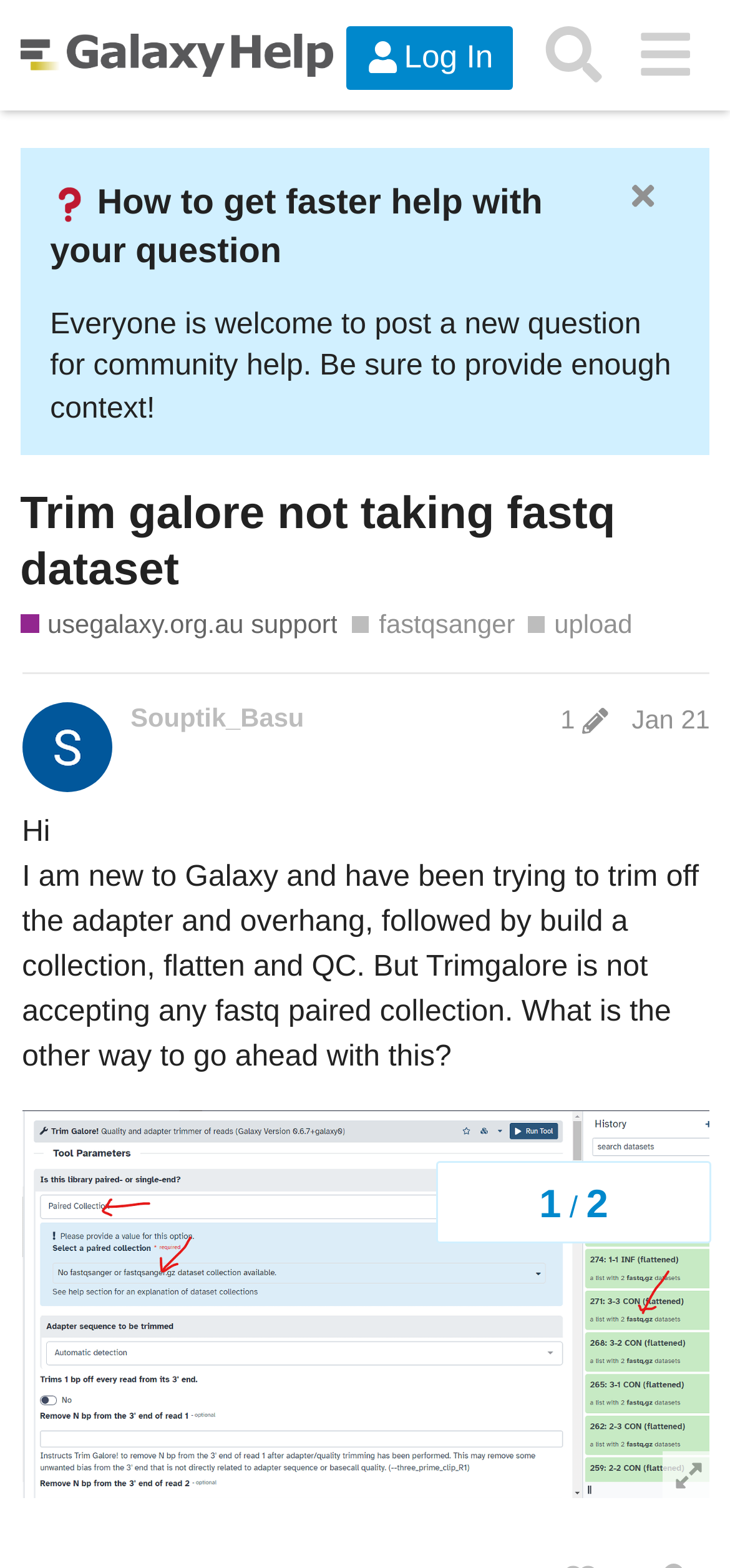Determine the bounding box coordinates for the region that must be clicked to execute the following instruction: "Follow Basix to receive news about item updates and new item releases".

None